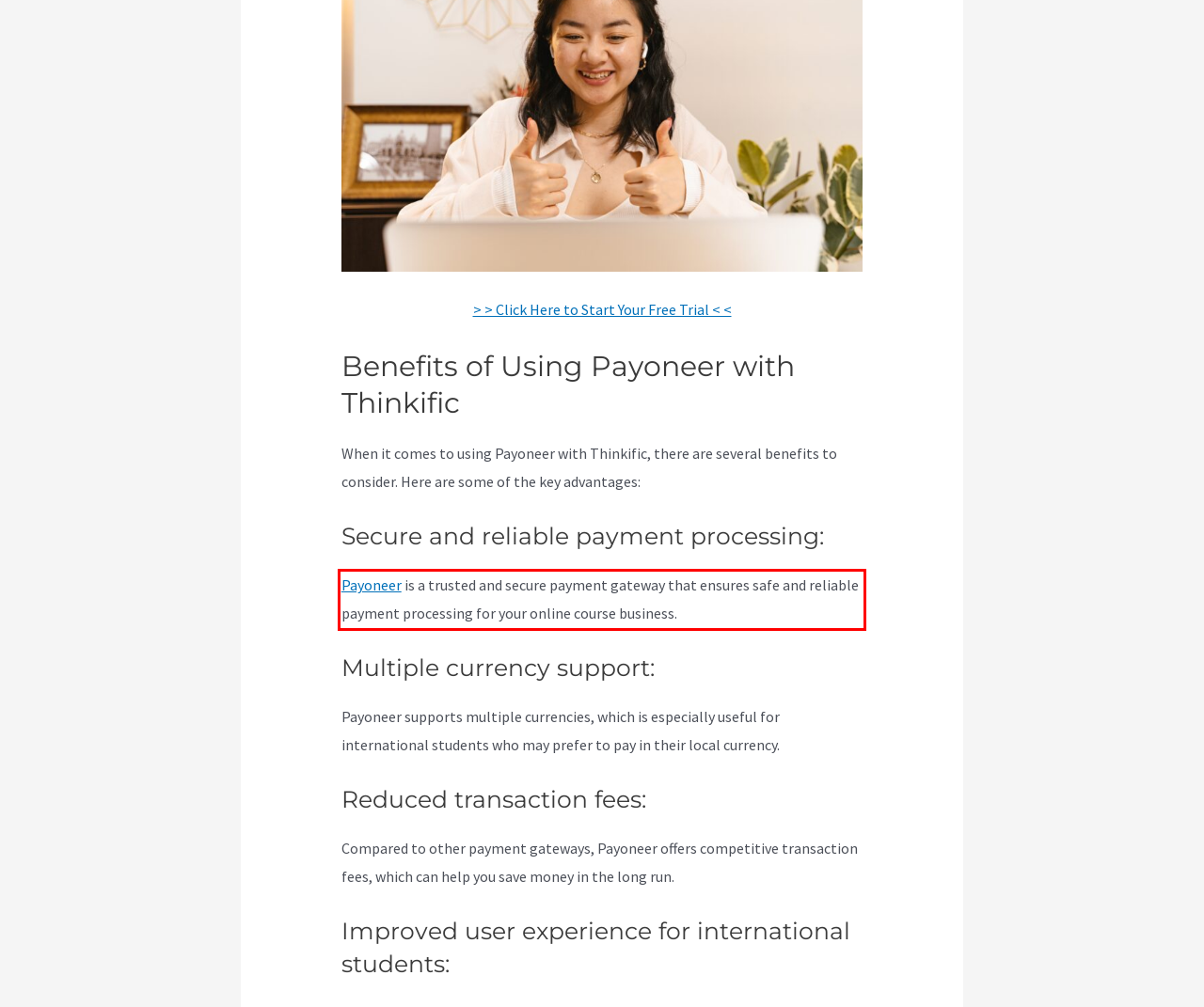Given a screenshot of a webpage with a red bounding box, extract the text content from the UI element inside the red bounding box.

Payoneer is a trusted and secure payment gateway that ensures safe and reliable payment processing for your online course business.